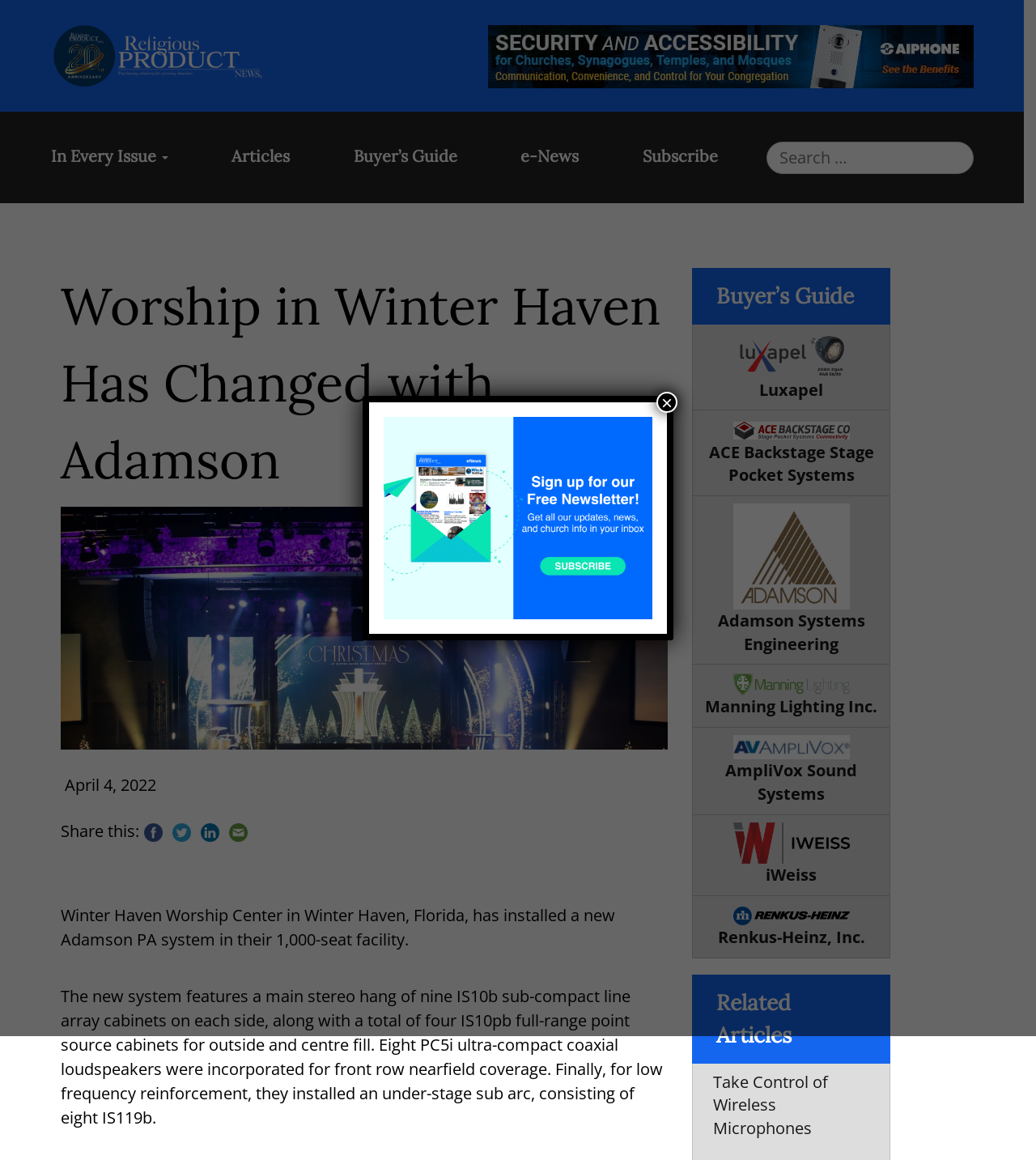Locate the bounding box coordinates of the clickable region necessary to complete the following instruction: "Read the 'Buyer’s Guide'". Provide the coordinates in the format of four float numbers between 0 and 1, i.e., [left, top, right, bottom].

[0.04, 0.369, 0.16, 0.432]